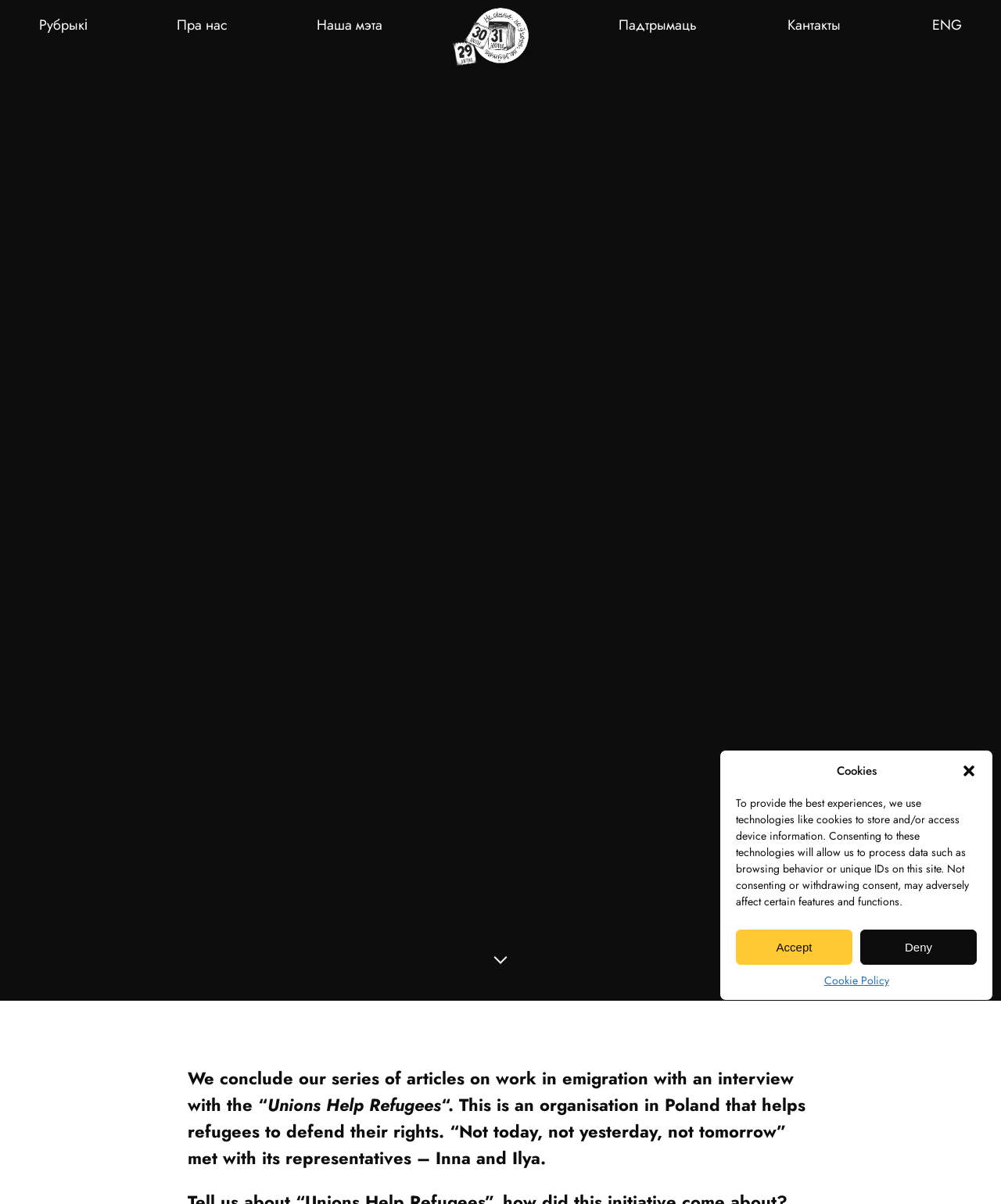Please reply to the following question with a single word or a short phrase:
What is the name of the representatives interviewed?

Inna and Ilya